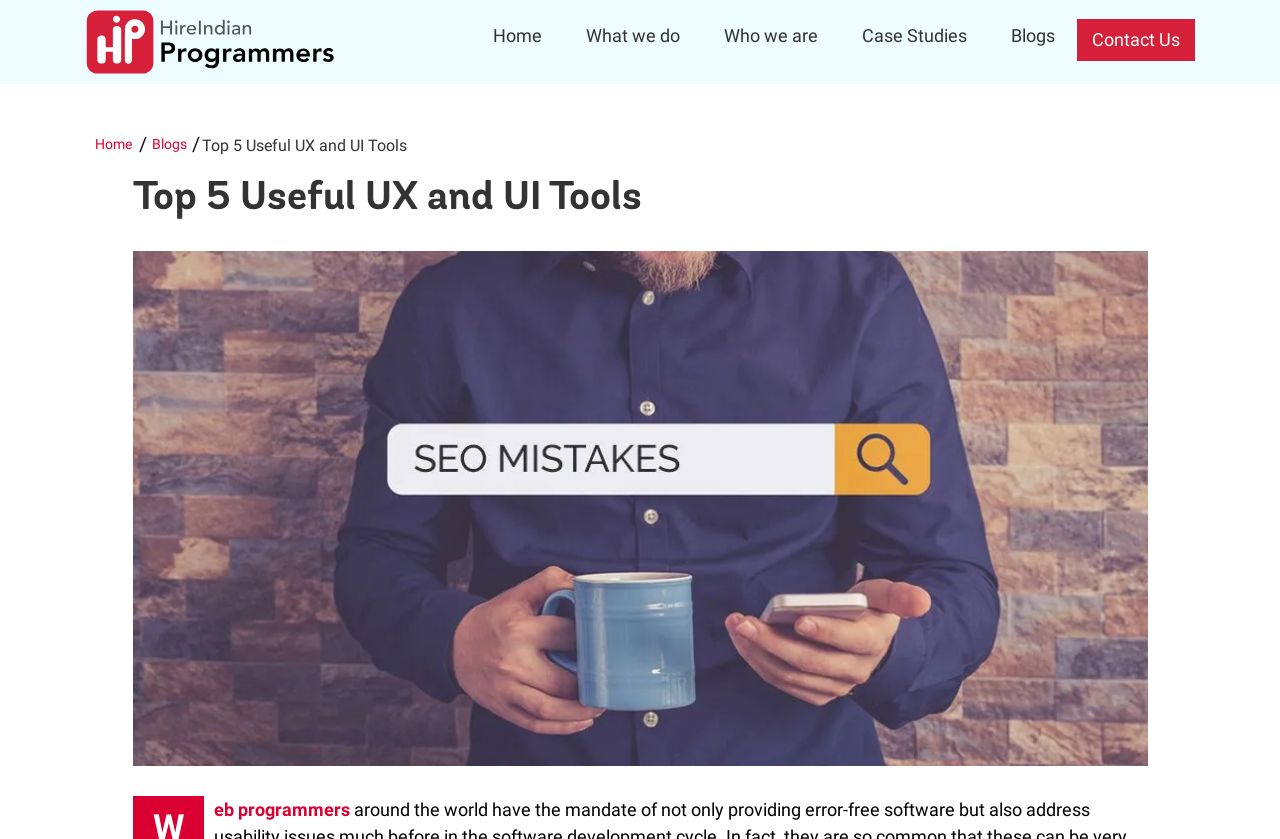What is the purpose of the breadcrumb navigation?
Using the image provided, answer with just one word or phrase.

To show the current page's location